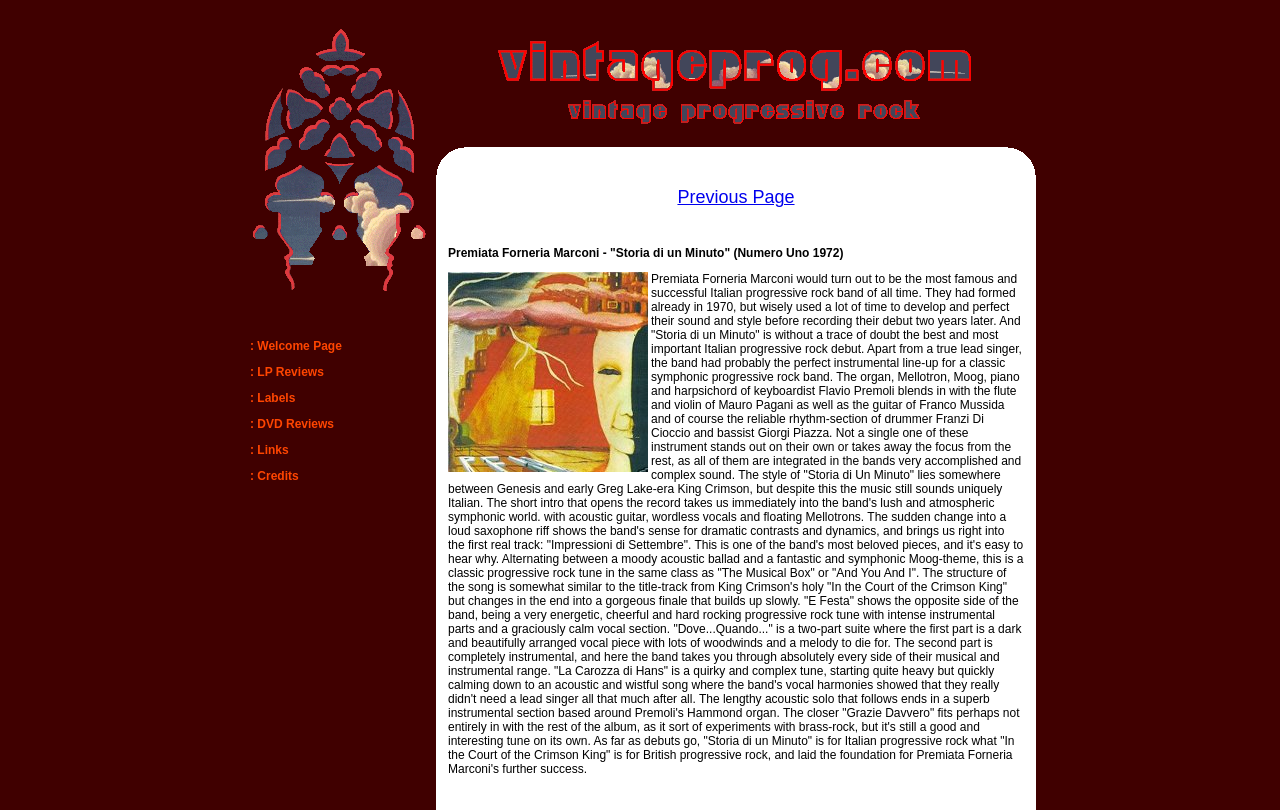Identify the bounding box coordinates of the region that needs to be clicked to carry out this instruction: "Go to DVD Reviews". Provide these coordinates as four float numbers ranging from 0 to 1, i.e., [left, top, right, bottom].

[0.195, 0.515, 0.261, 0.532]